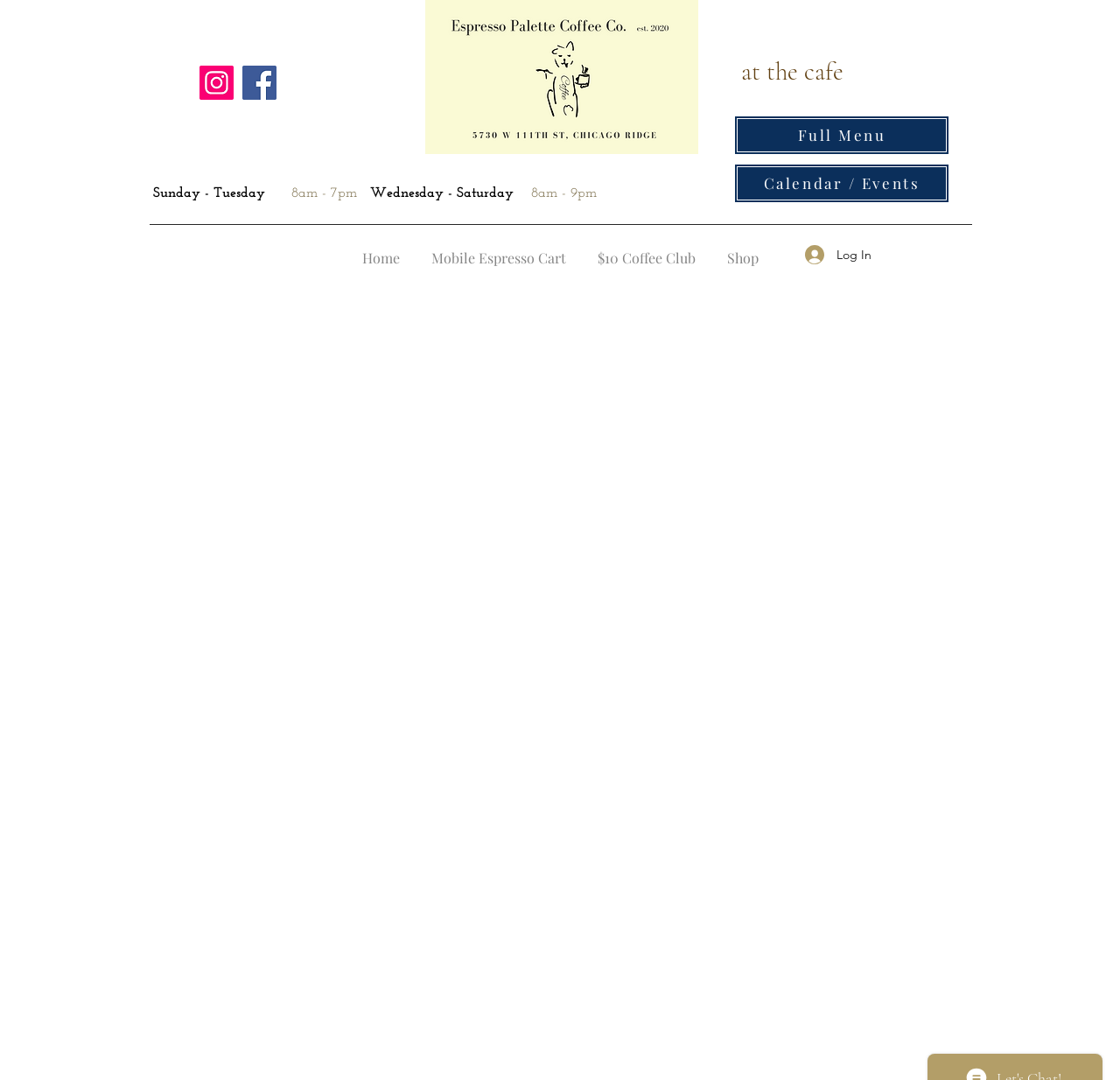Locate the bounding box coordinates of the element that needs to be clicked to carry out the instruction: "View Calendar and Events". The coordinates should be given as four float numbers ranging from 0 to 1, i.e., [left, top, right, bottom].

[0.655, 0.151, 0.848, 0.188]